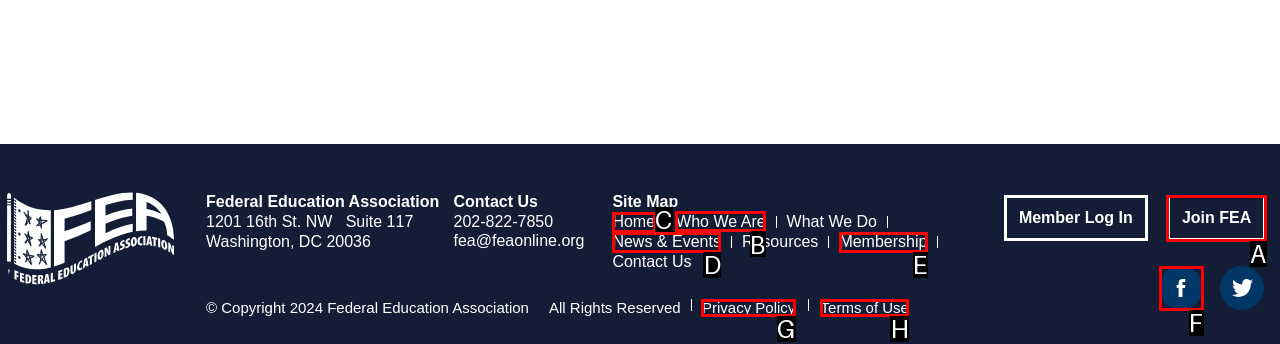Specify which UI element should be clicked to accomplish the task: Visit the 'Who We Are' page. Answer with the letter of the correct choice.

B